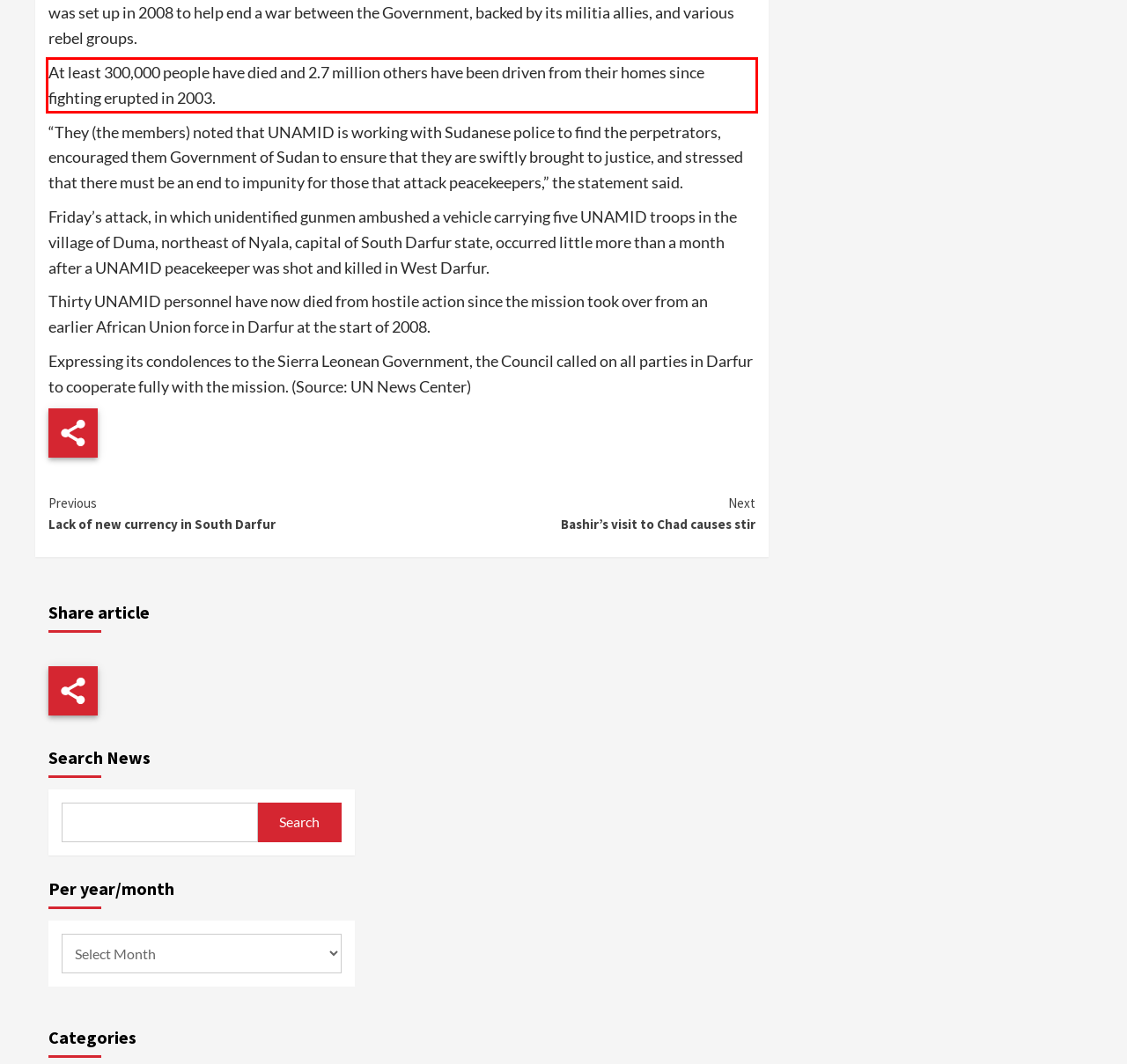Identify and extract the text within the red rectangle in the screenshot of the webpage.

At least 300,000 people have died and 2.7 million others have been driven from their homes since fighting erupted in 2003.